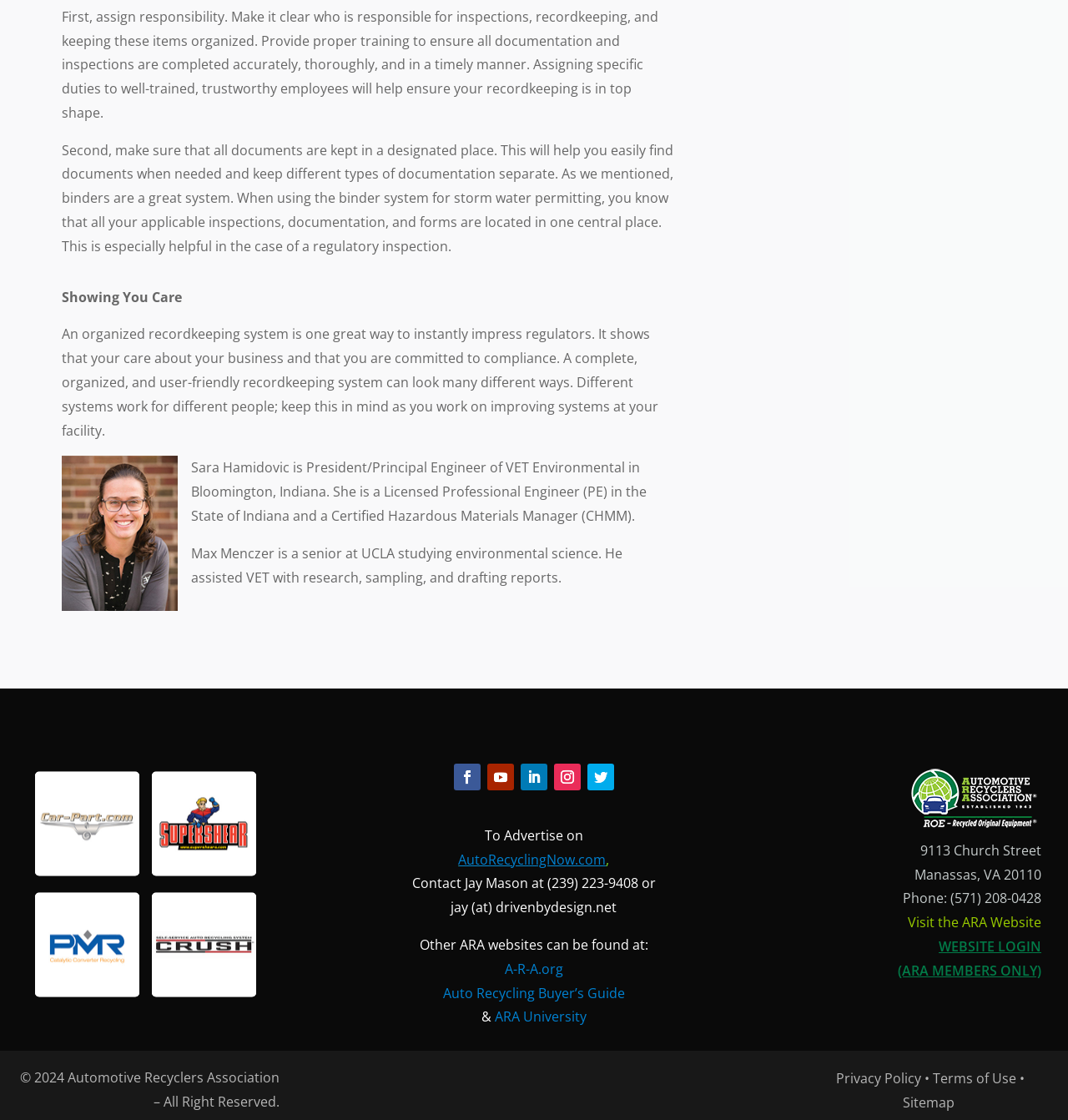Please determine the bounding box coordinates of the clickable area required to carry out the following instruction: "View the 'Auto Recycling Buyer’s Guide'". The coordinates must be four float numbers between 0 and 1, represented as [left, top, right, bottom].

[0.415, 0.878, 0.585, 0.895]